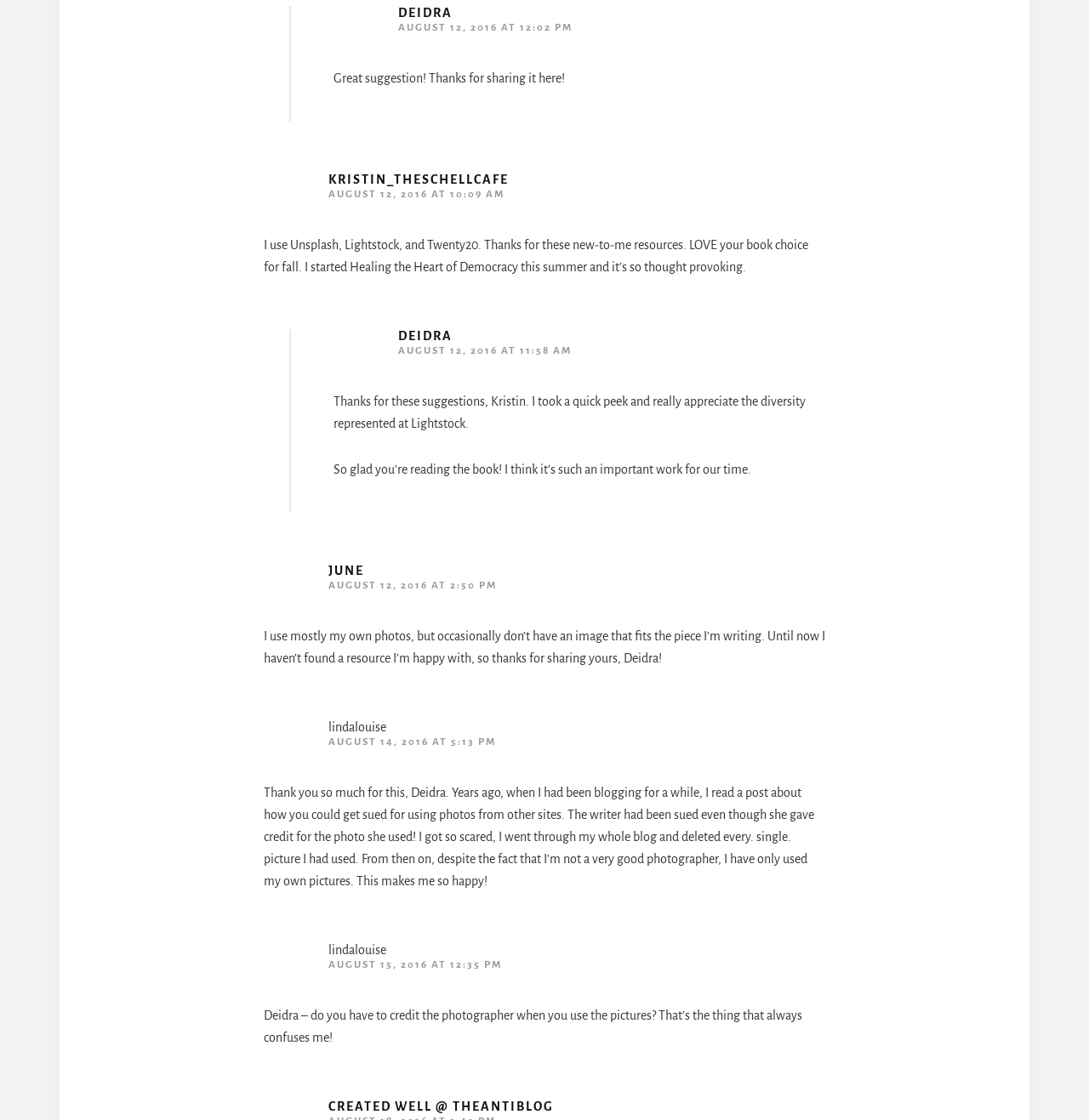Respond with a single word or short phrase to the following question: 
How many comments are there under the article with ID 421?

2